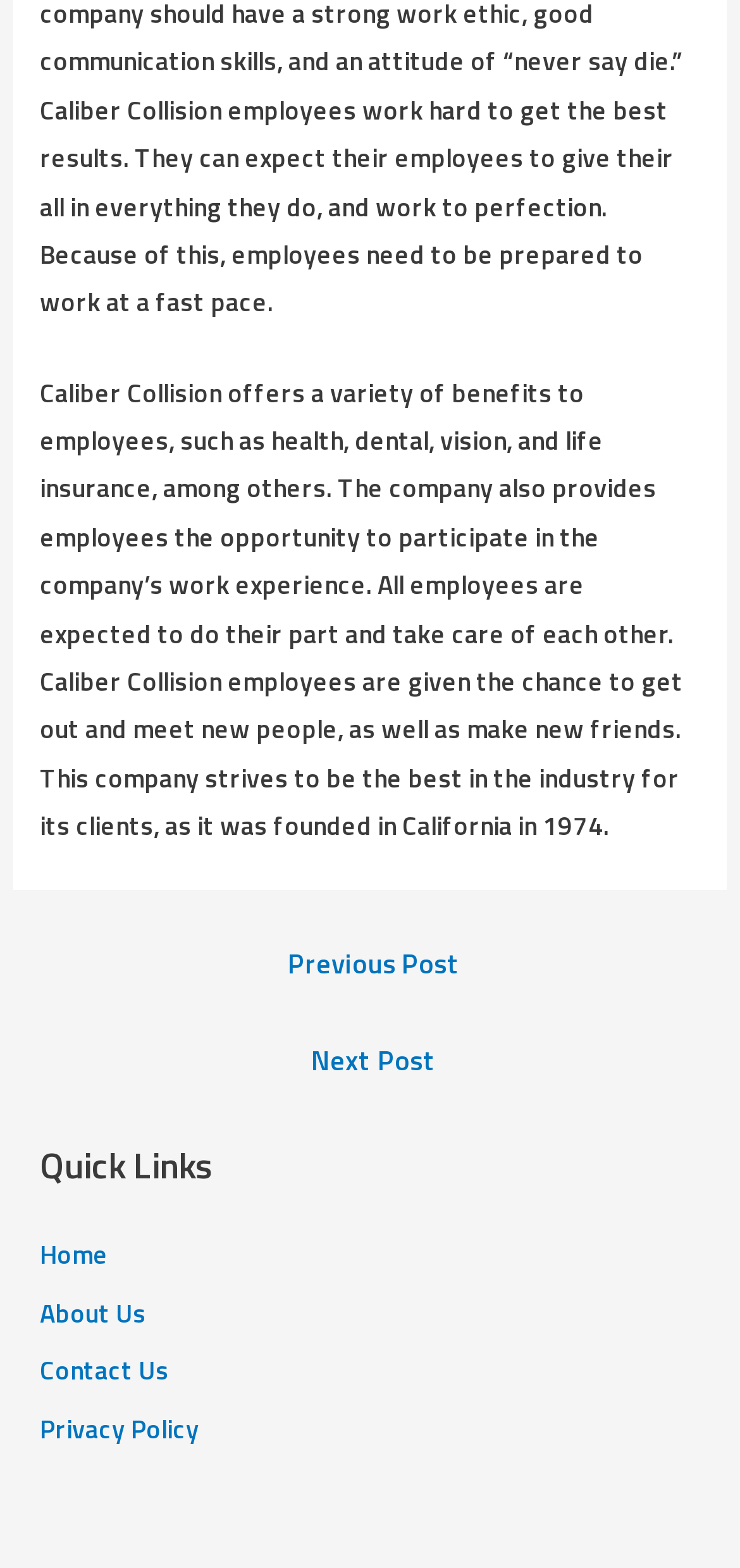What benefits does Caliber Collision offer to employees?
Examine the image and give a concise answer in one word or a short phrase.

Health, dental, vision, life insurance